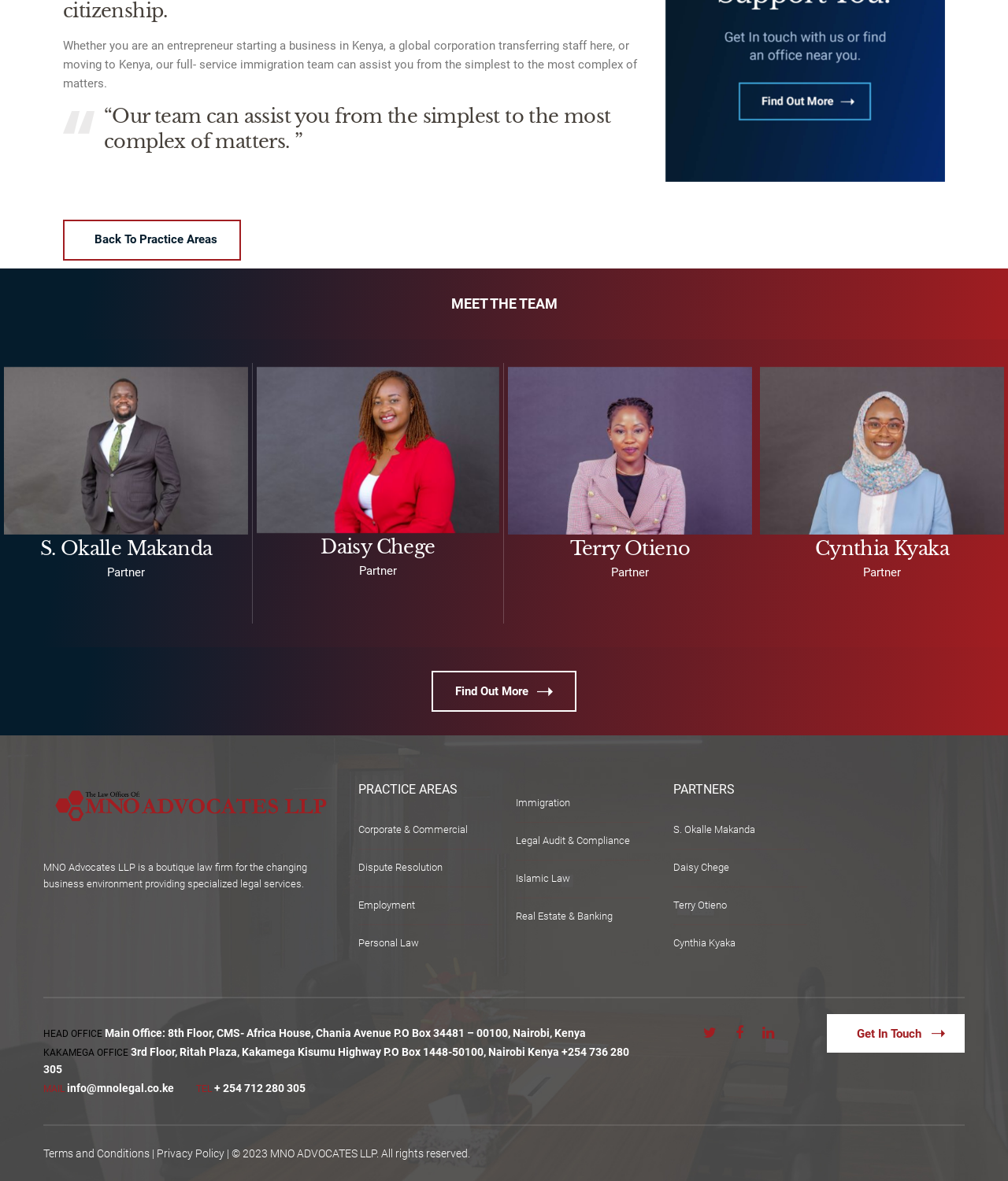Using the element description: "Immigration", determine the bounding box coordinates for the specified UI element. The coordinates should be four float numbers between 0 and 1, [left, top, right, bottom].

[0.512, 0.675, 0.566, 0.685]